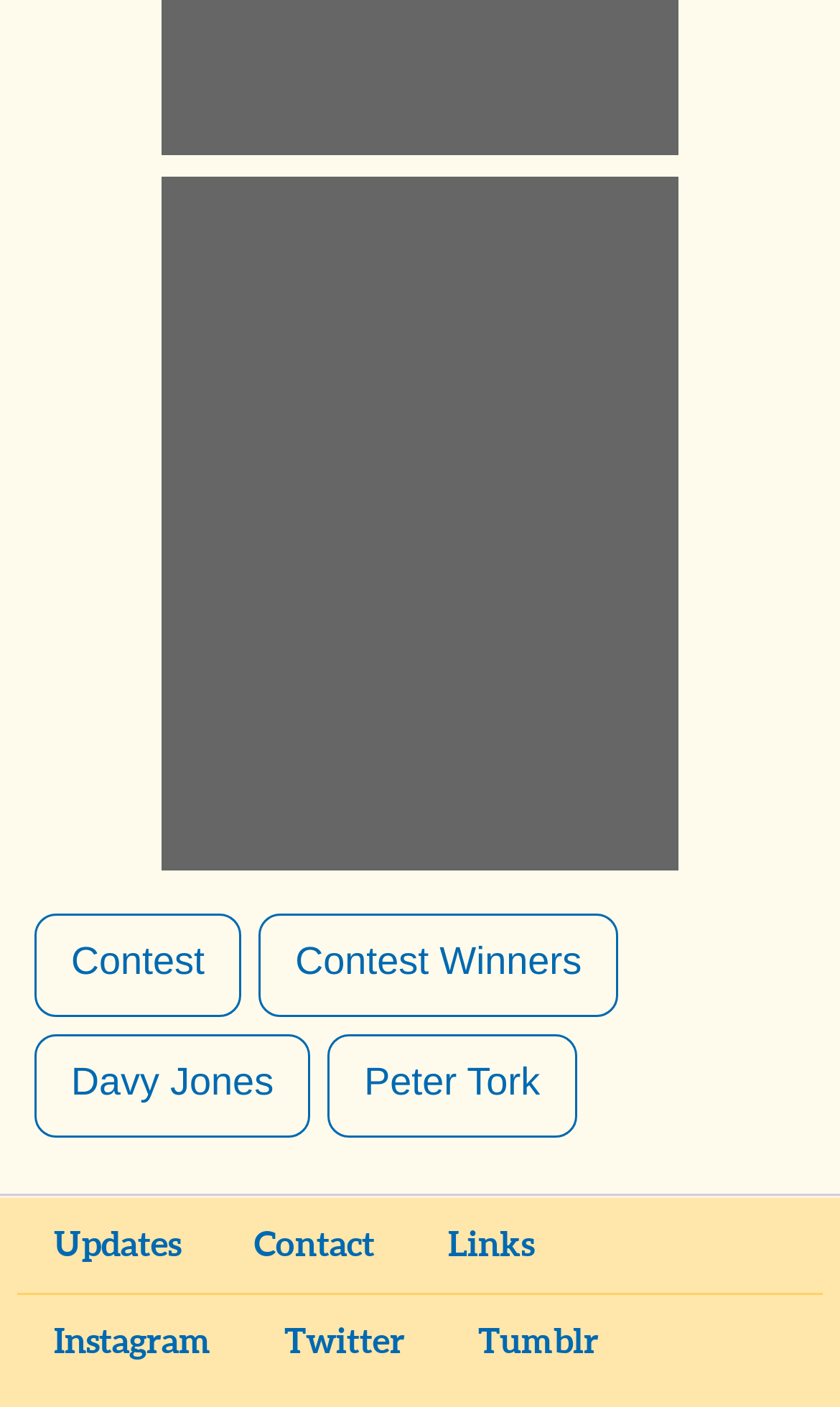Identify the bounding box coordinates of the element to click to follow this instruction: 'View contest information'. Ensure the coordinates are four float values between 0 and 1, provided as [left, top, right, bottom].

[0.041, 0.649, 0.287, 0.722]